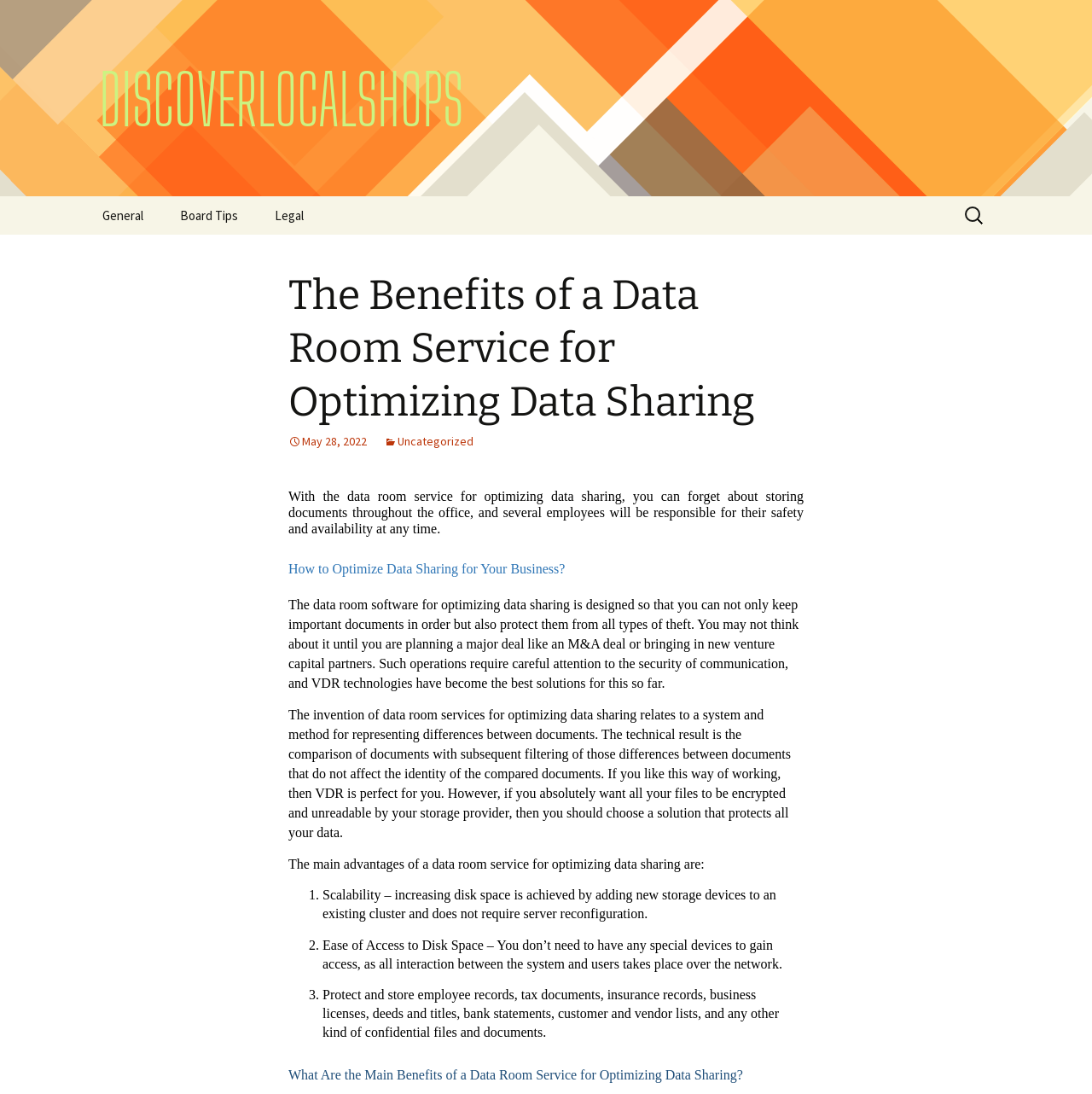What is the benefit of scalability in a data room service?
Look at the webpage screenshot and answer the question with a detailed explanation.

According to the webpage, one of the main advantages of a data room service is scalability, which allows for increasing disk space by adding new storage devices to an existing cluster without requiring server reconfiguration.